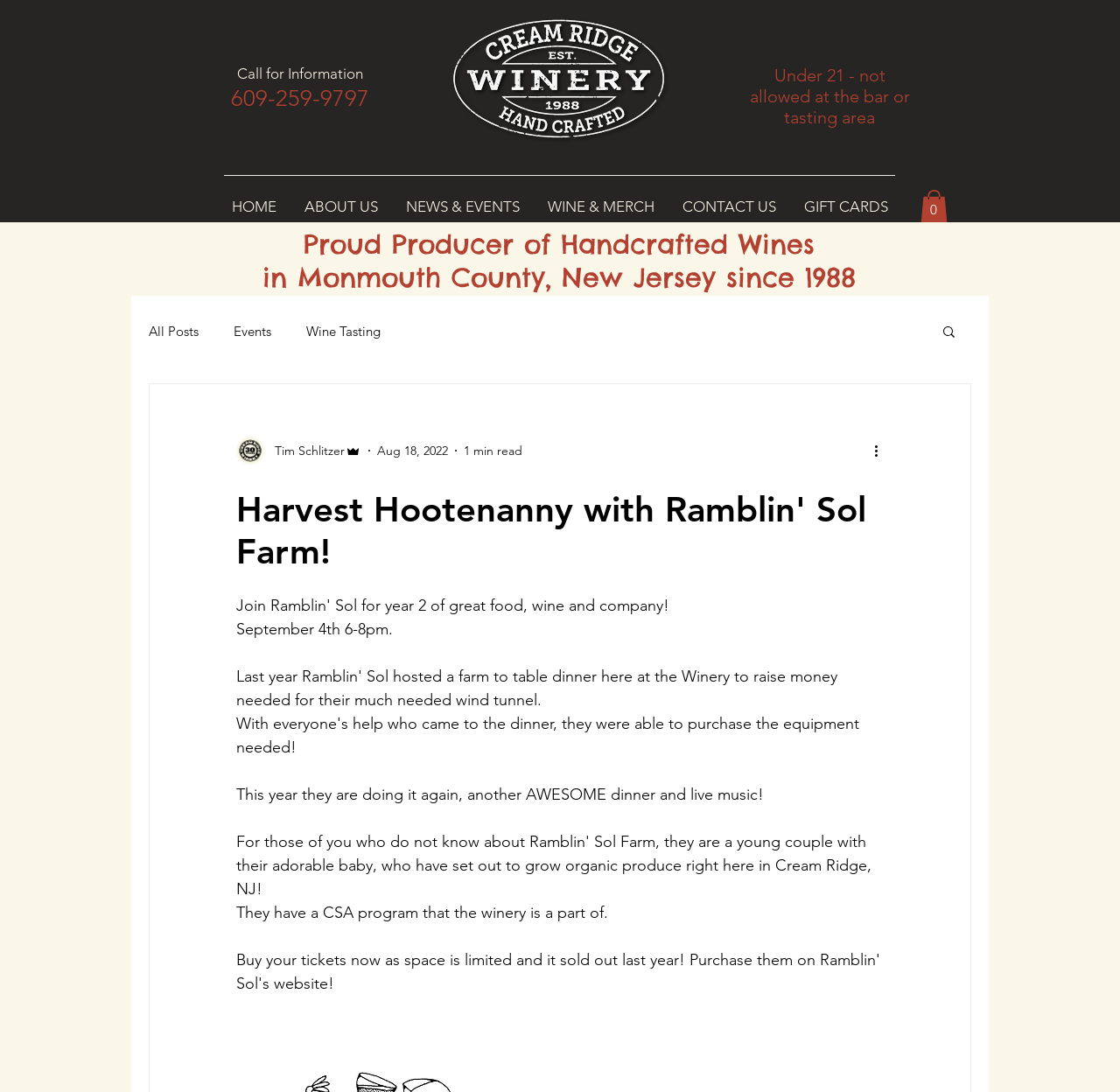Given the element description: "0", predict the bounding box coordinates of the UI element it refers to, using four float numbers between 0 and 1, i.e., [left, top, right, bottom].

[0.822, 0.174, 0.846, 0.204]